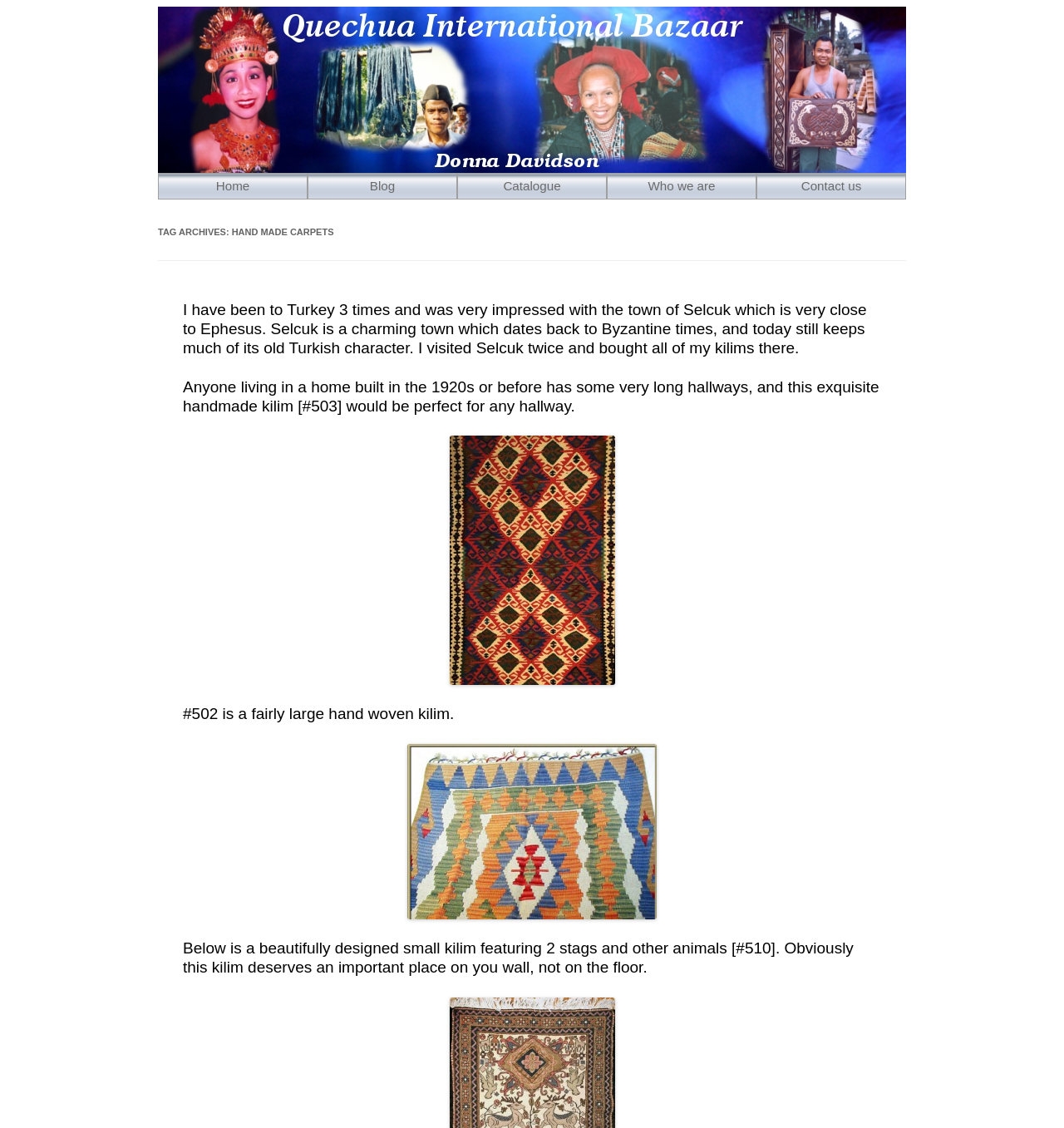Extract the primary header of the webpage and generate its text.

TAG ARCHIVES: HAND MADE CARPETS